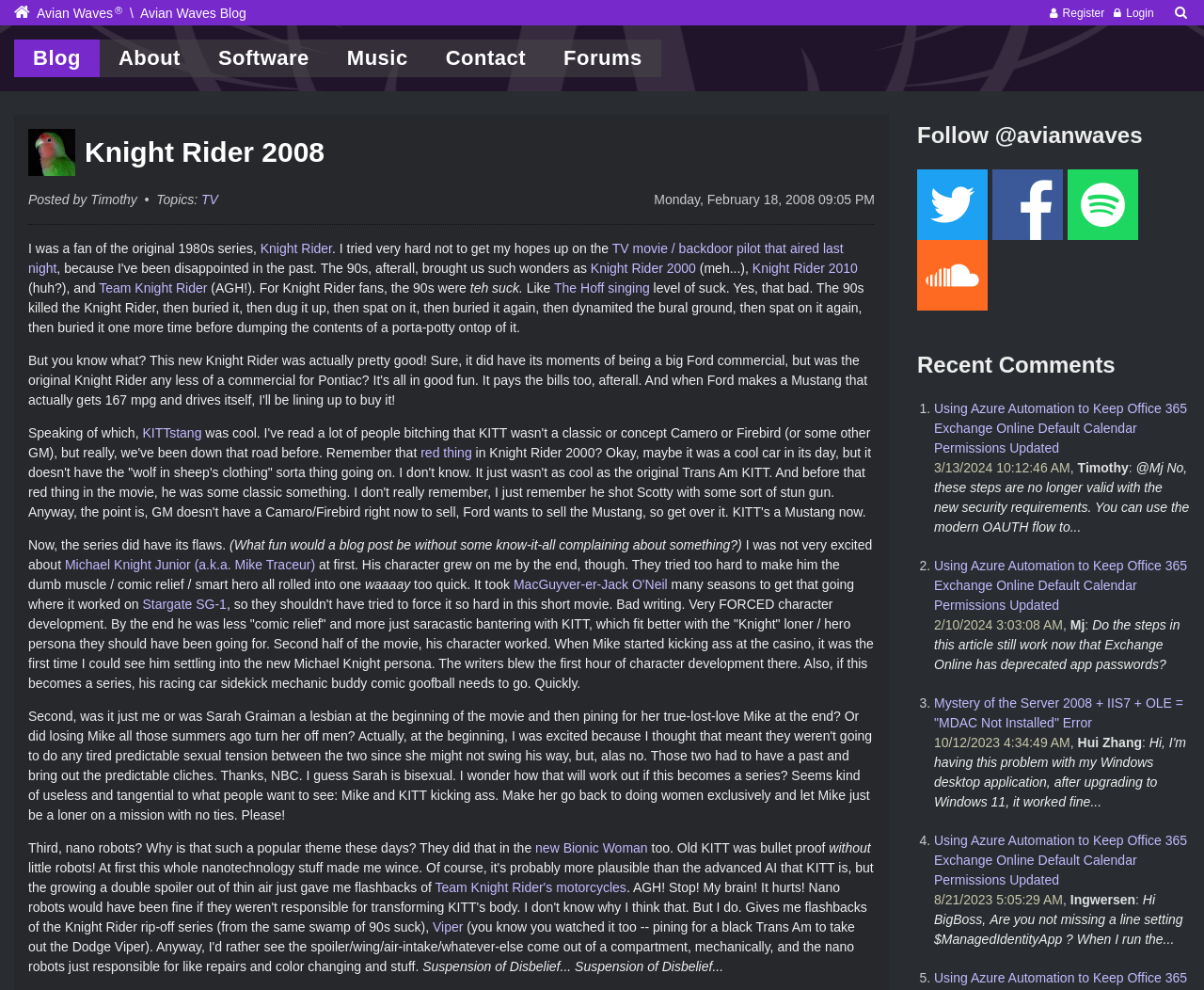Give a full account of the webpage's elements and their arrangement.

This webpage is a blog post about the TV series Knight Rider, specifically the 2008 reboot. At the top, there is a navigation menu with links to "Blog", "About", "Software", "Music", "Contact", and "Forums". Below the menu, there is a heading "Knight Rider 2008" and an image of Timothy, the author of the blog post.

The blog post itself is a lengthy review of the 2008 Knight Rider TV movie. The author discusses their disappointment with the reboot, comparing it unfavorably to the original 1980s series. They criticize the new KITT, a Mustang, and the character development of the new Michael Knight, played by Mike Traceur. The author also expresses frustration with the plot, particularly the use of nano robots, which they feel is an overused theme.

Throughout the post, there are links to other related topics, such as the original Knight Rider series, the new Bionic Woman, and Team Knight Rider. There are also social media links to Avian Waves' Twitter, Facebook, Spotify, and SoundCloud accounts.

At the bottom of the page, there is a section for recent comments, with a list of comments and their corresponding dates and authors.